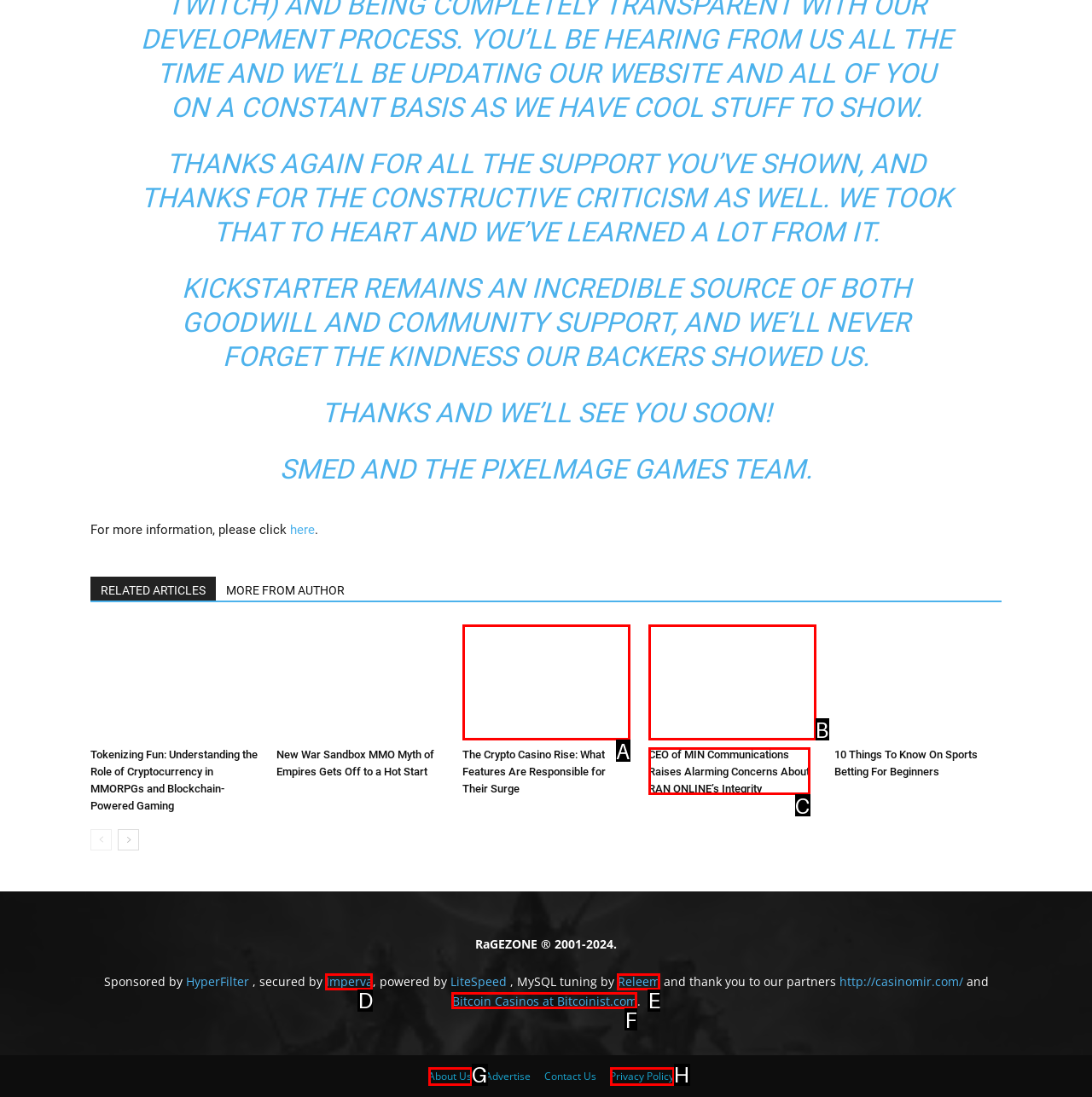Identify the option that corresponds to the description: Tax & Legal. Provide only the letter of the option directly.

None